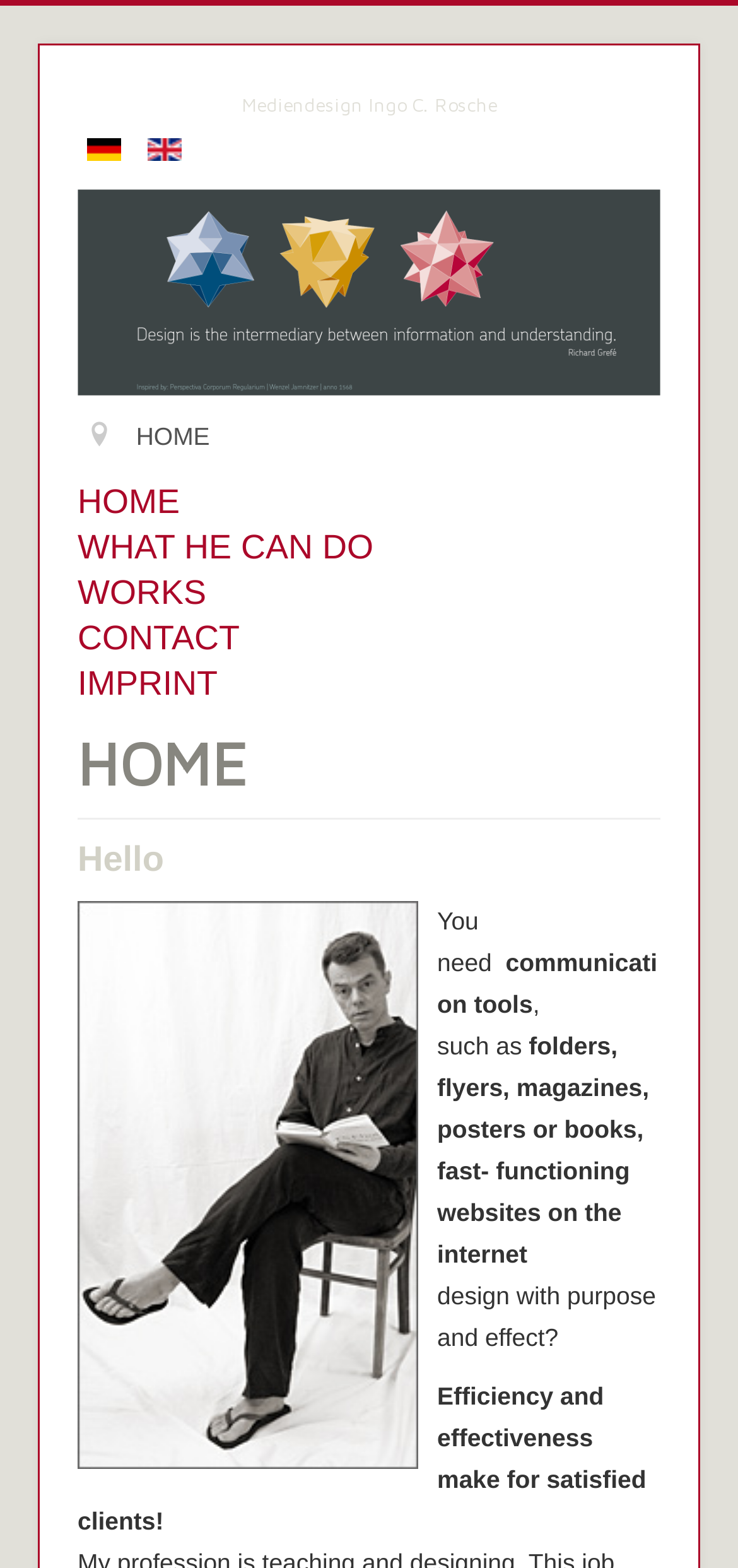Kindly respond to the following question with a single word or a brief phrase: 
What is the name of the person offering media design services?

Ingo C. Rosche